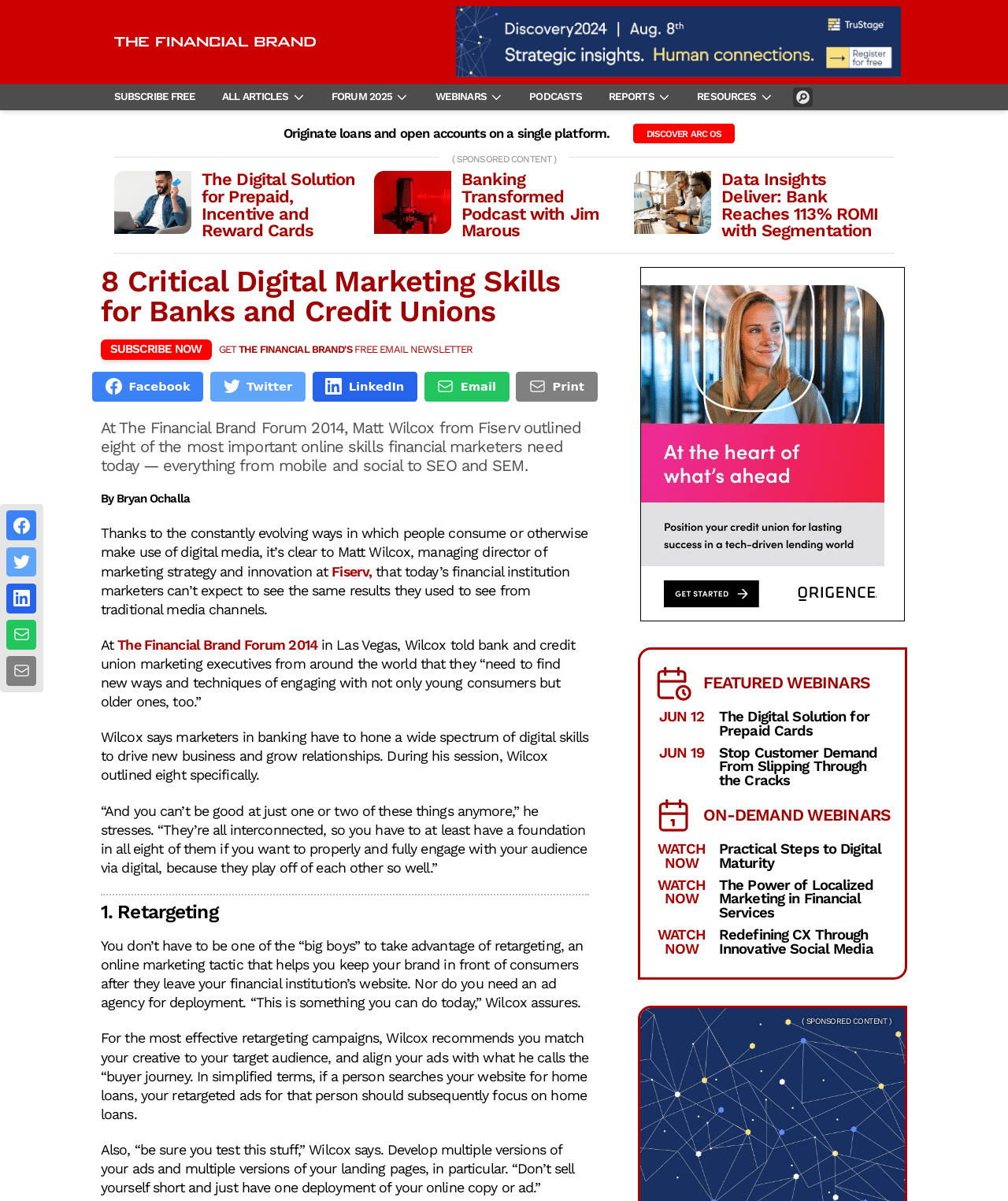What is the name of the company mentioned in the sponsored content section?
From the details in the image, provide a complete and detailed answer to the question.

I determined the answer by looking at the sponsored content section, where the link 'Origence | At the heart of what's ahead' is located, indicating that Origence is the name of the company.